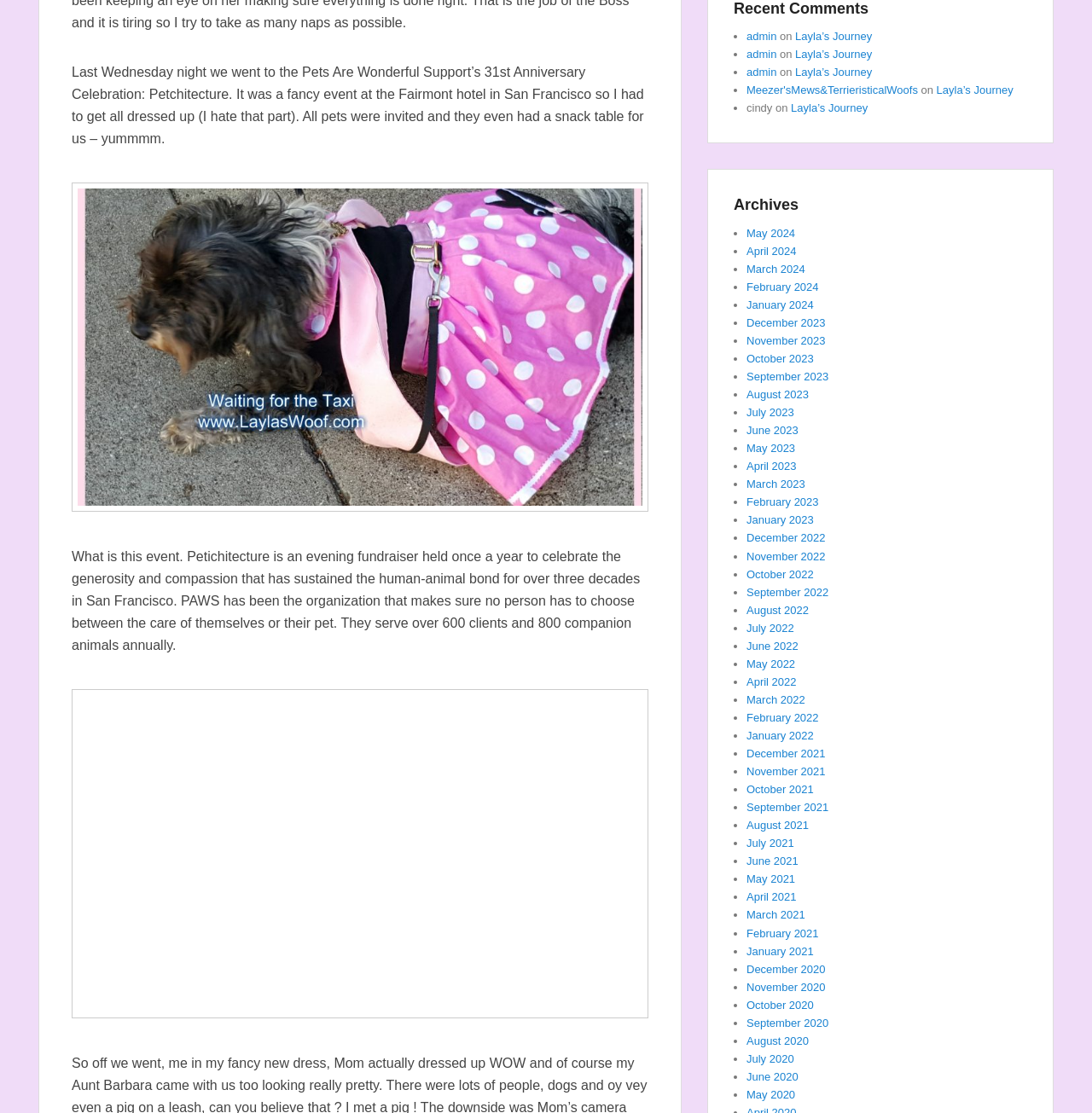Please determine the bounding box coordinates for the element that should be clicked to follow these instructions: "Read the article Preview: Toni Maticevski Fall 2009".

None